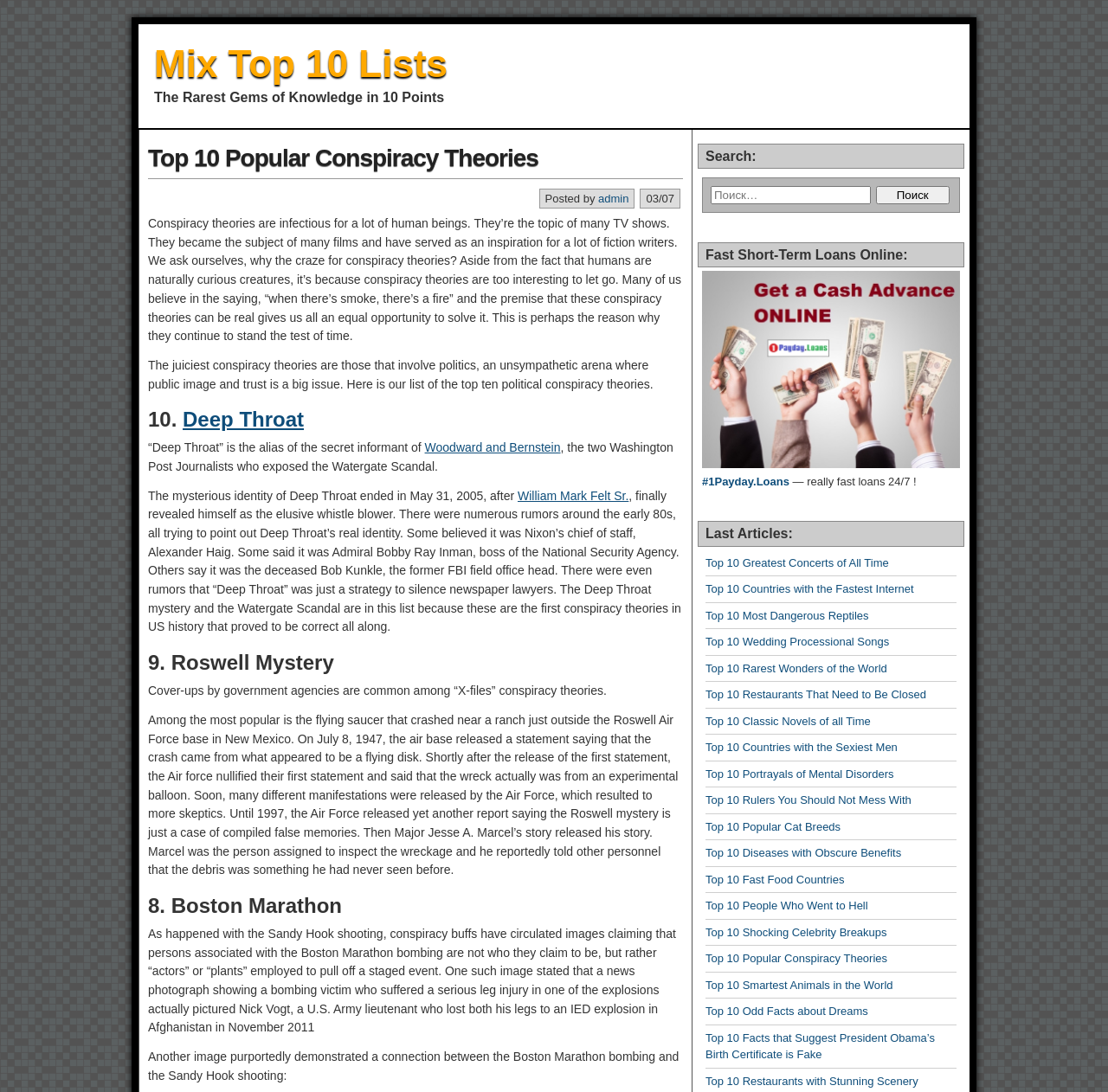Specify the bounding box coordinates of the area to click in order to execute this command: 'Click on the 'Top 10 Popular Conspiracy Theories' link'. The coordinates should consist of four float numbers ranging from 0 to 1, and should be formatted as [left, top, right, bottom].

[0.134, 0.132, 0.486, 0.157]